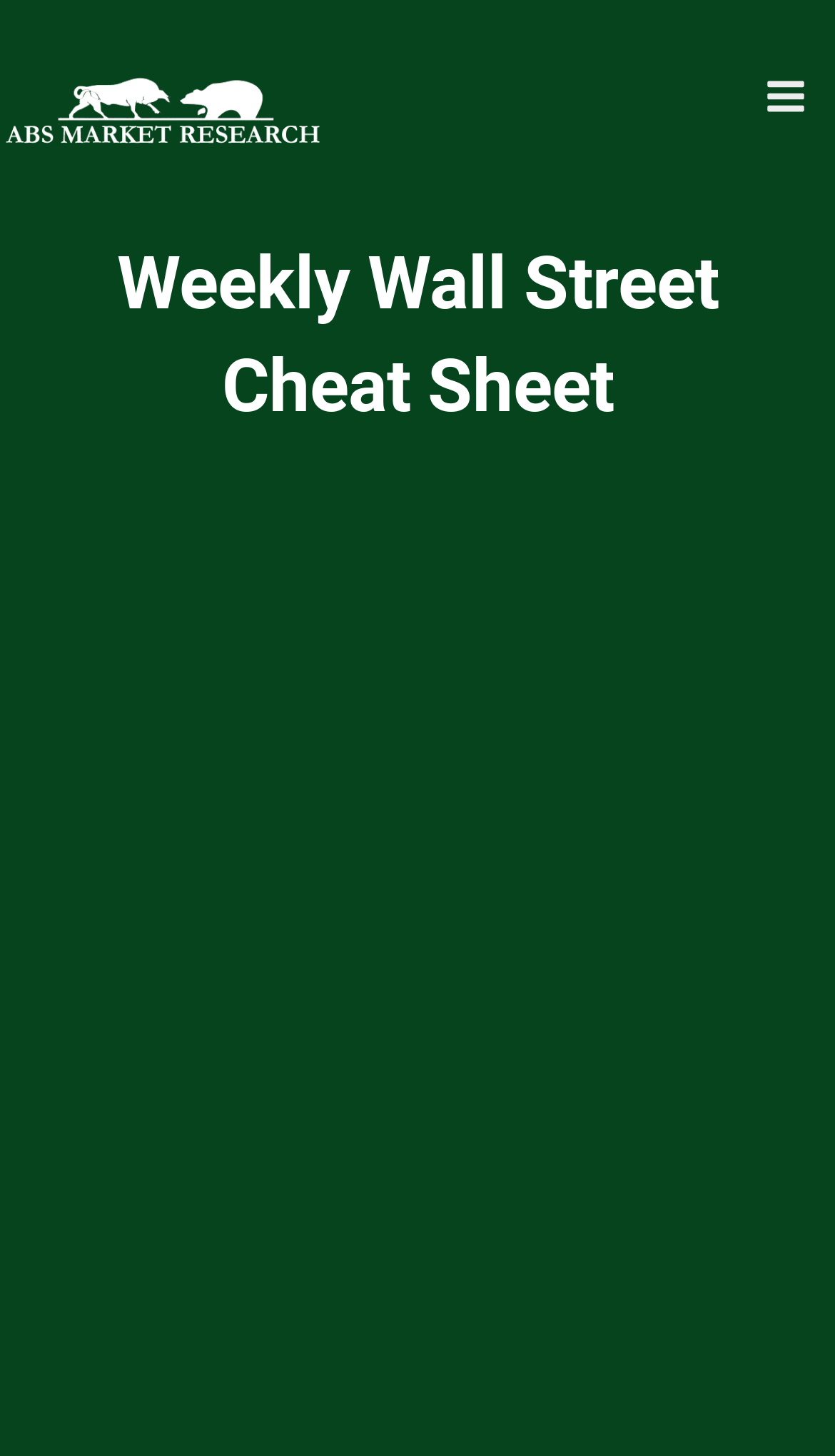What is the logo of the website?
Refer to the image and give a detailed answer to the query.

The logo of the website is an image located at the top-left corner of the webpage, with a bounding box coordinate of [0.0, 0.05, 0.39, 0.106]. It is an image with the text 'AlphaBetaStock.com'.